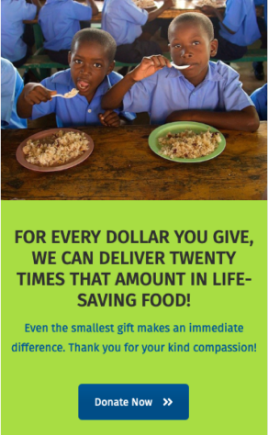Give a one-word or short-phrase answer to the following question: 
What is the purpose of the meal program?

To provide nourishment to children in need